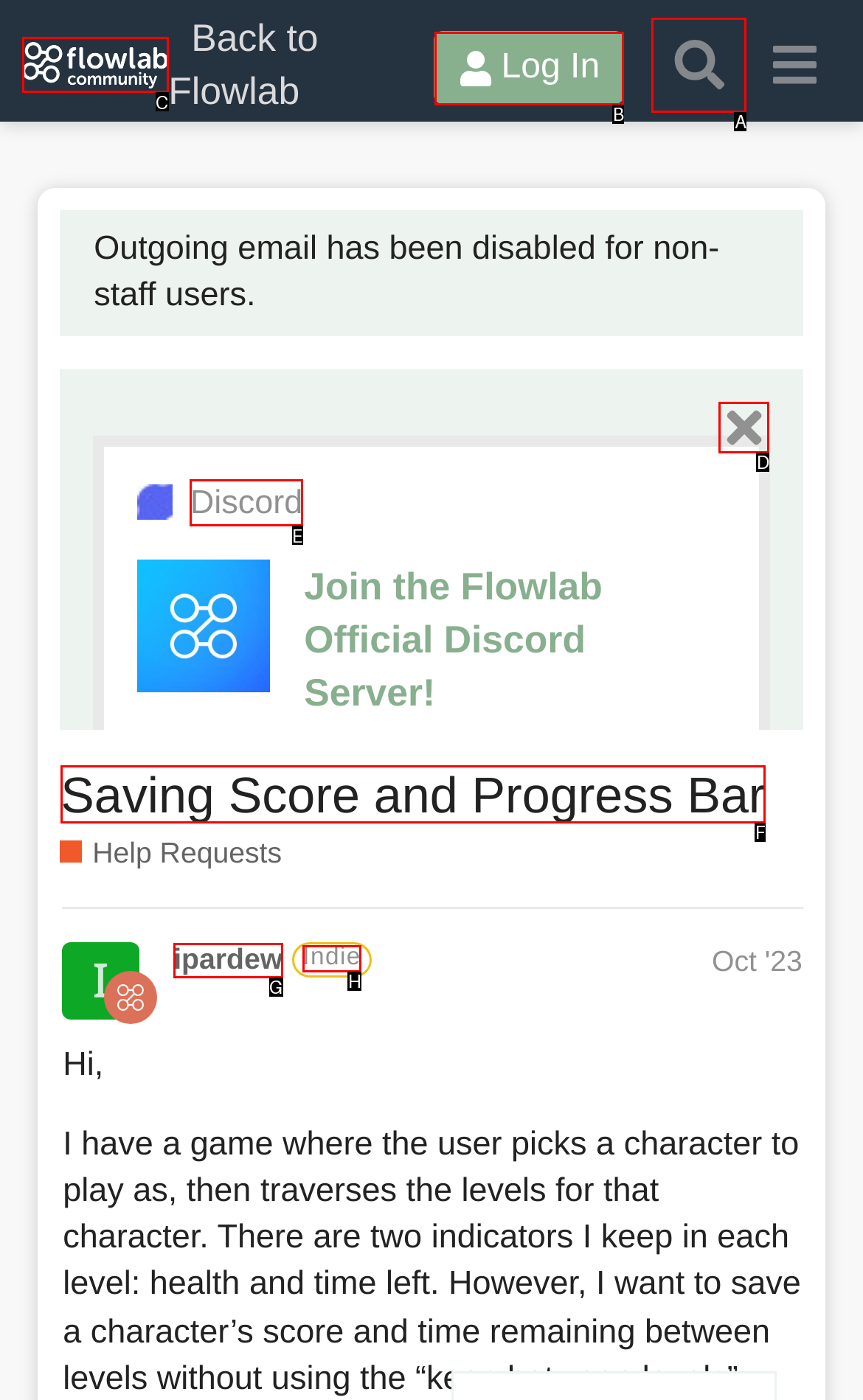For the instruction: Click the 'Log In' button, which HTML element should be clicked?
Respond with the letter of the appropriate option from the choices given.

B